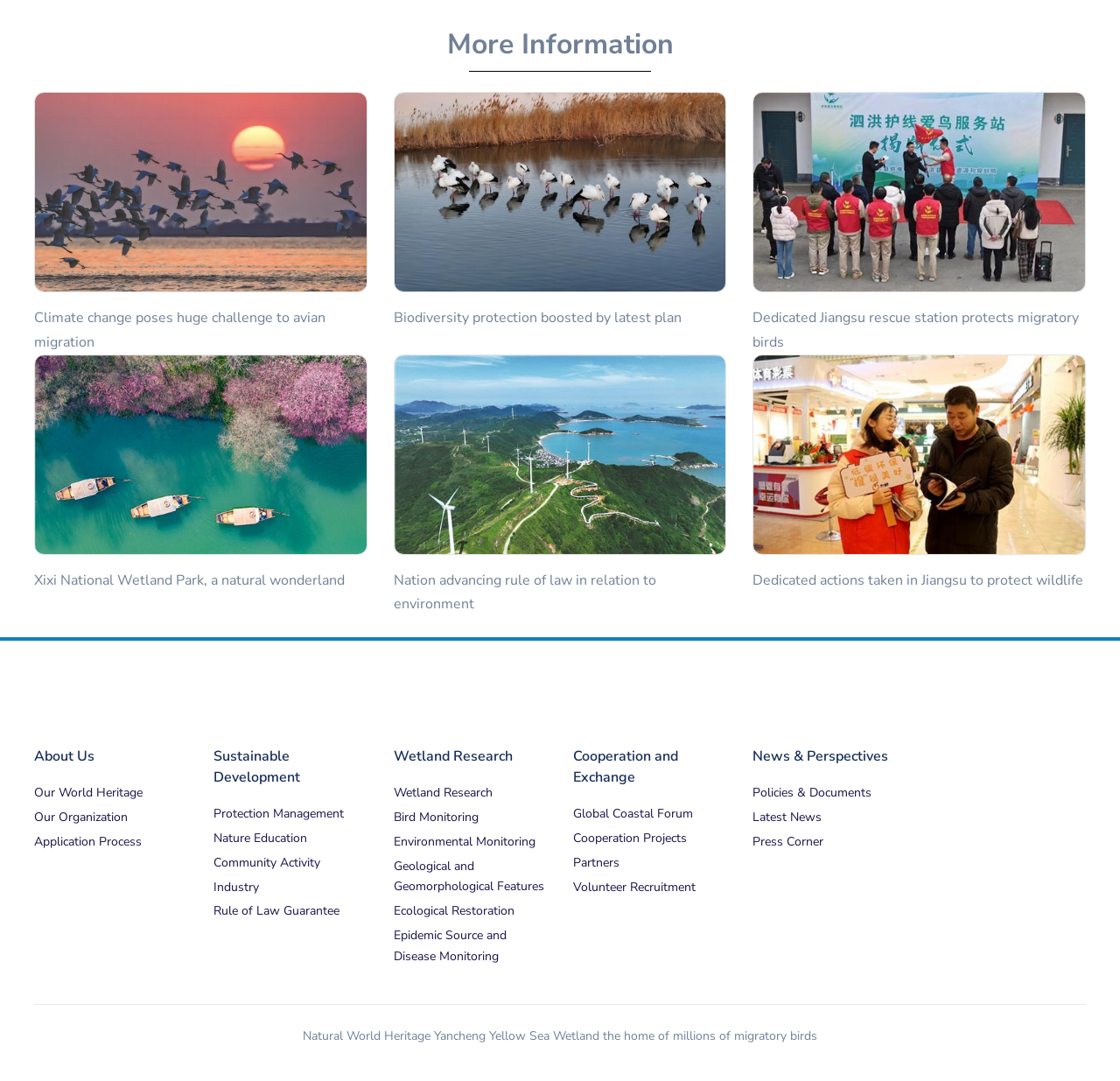Determine the bounding box coordinates of the section to be clicked to follow the instruction: "Explore the About Us section". The coordinates should be given as four float numbers between 0 and 1, formatted as [left, top, right, bottom].

[0.03, 0.69, 0.167, 0.71]